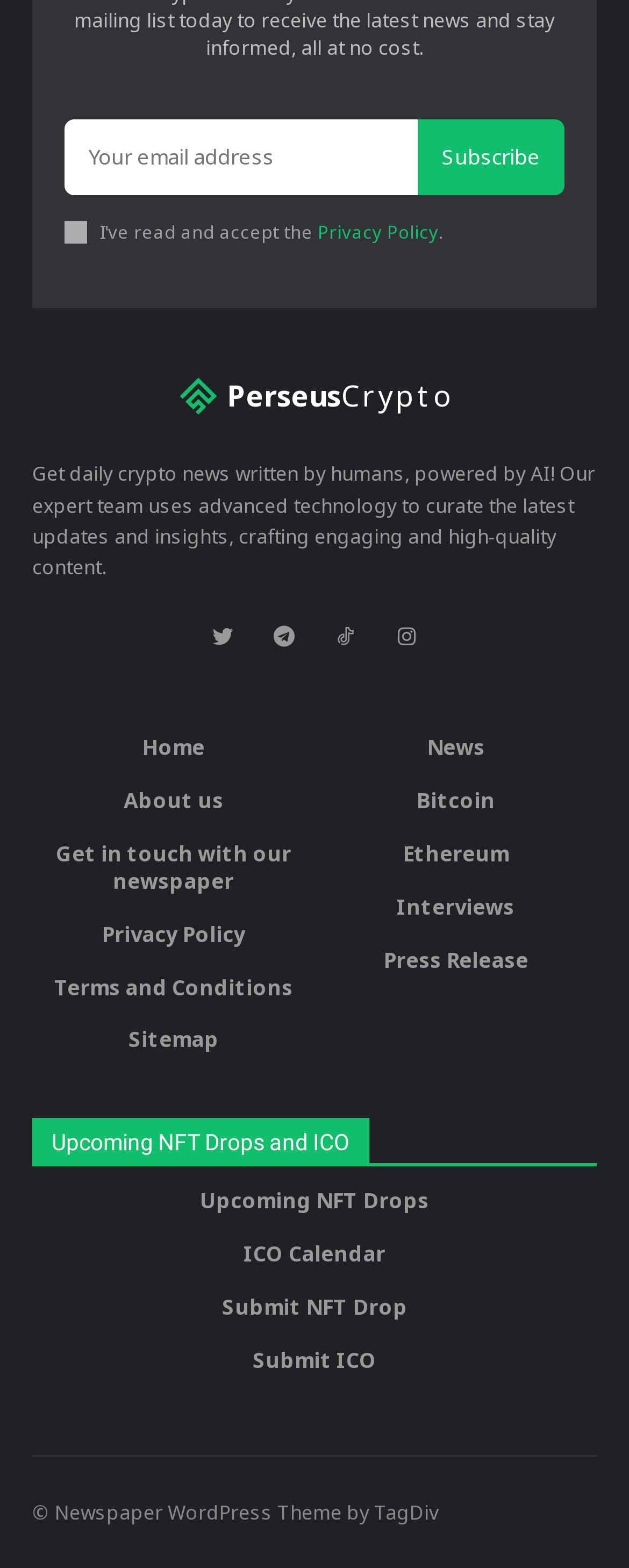With reference to the screenshot, provide a detailed response to the question below:
What is the purpose of the textbox?

The textbox with the label 'email' and the 'Subscribe' button next to it suggests that the user can input their email address to subscribe to a newsletter or receive updates.